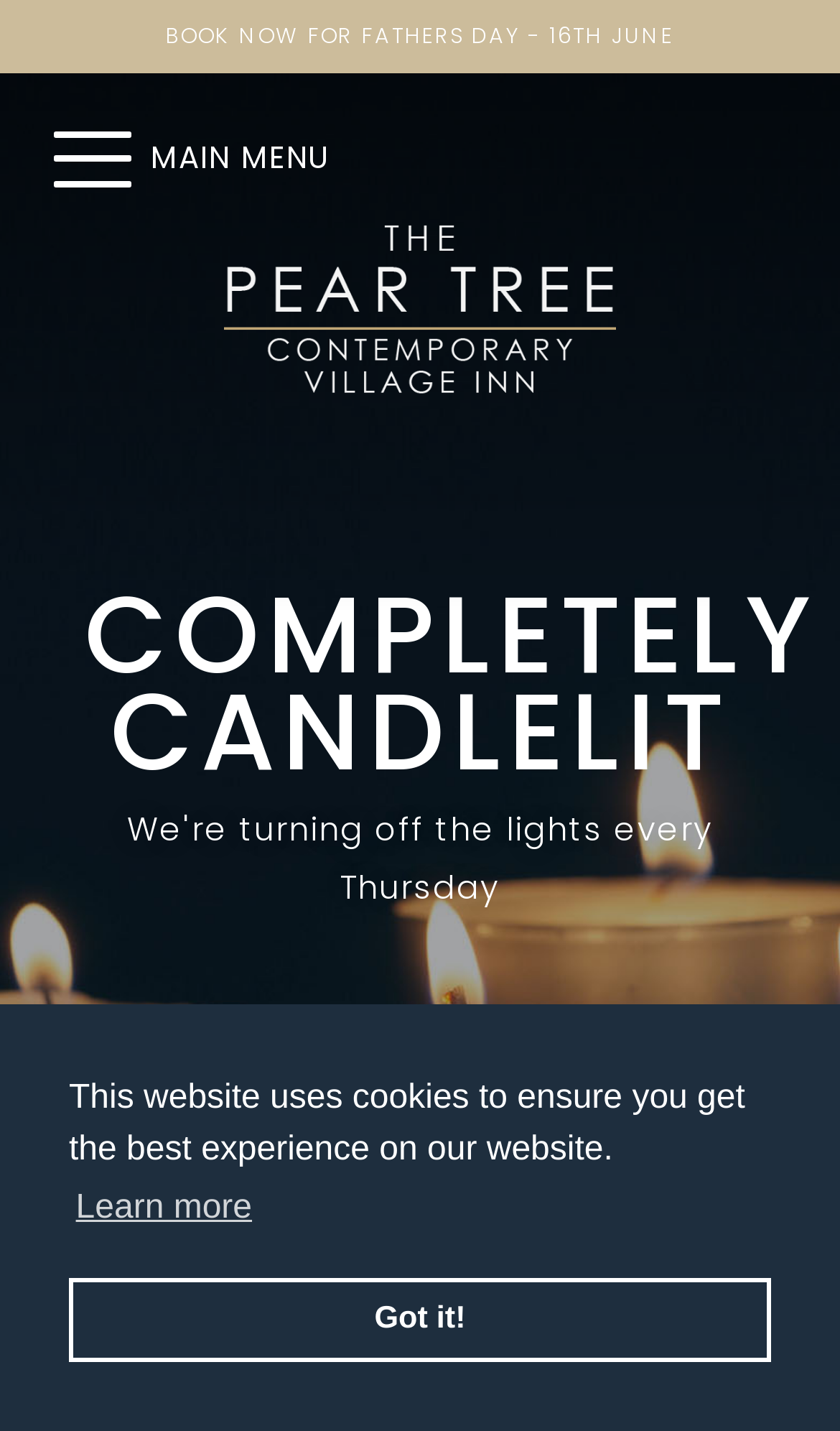Locate the UI element that matches the description main menu in the webpage screenshot. Return the bounding box coordinates in the format (top-left x, top-left y, bottom-right x, bottom-right y), with values ranging from 0 to 1.

[0.026, 0.077, 0.431, 0.145]